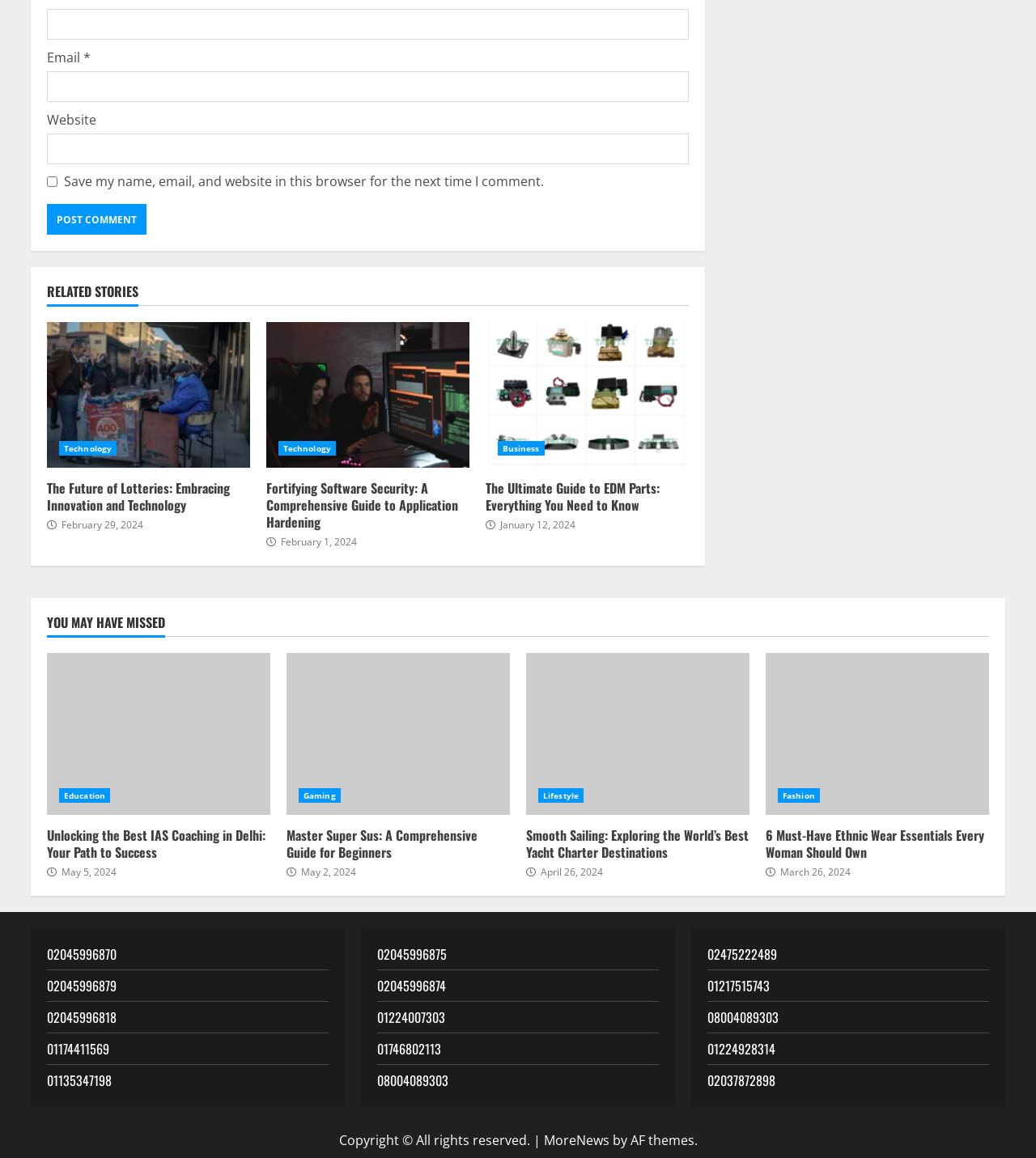Determine the bounding box coordinates for the element that should be clicked to follow this instruction: "Check related stories". The coordinates should be given as four float numbers between 0 and 1, in the format [left, top, right, bottom].

[0.045, 0.245, 0.665, 0.264]